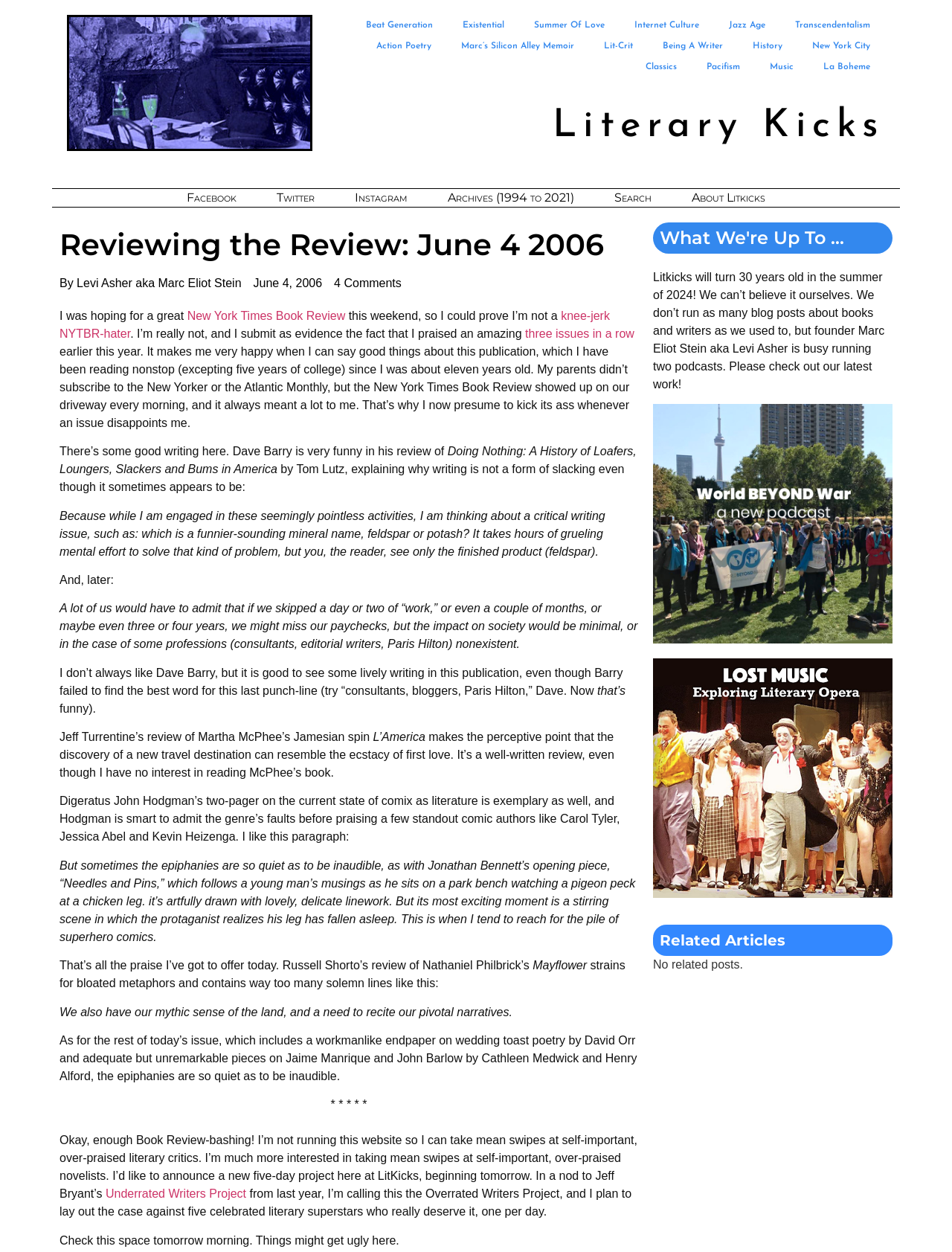Identify the bounding box coordinates for the UI element described as: "Underrated Writers Project".

[0.111, 0.949, 0.259, 0.959]